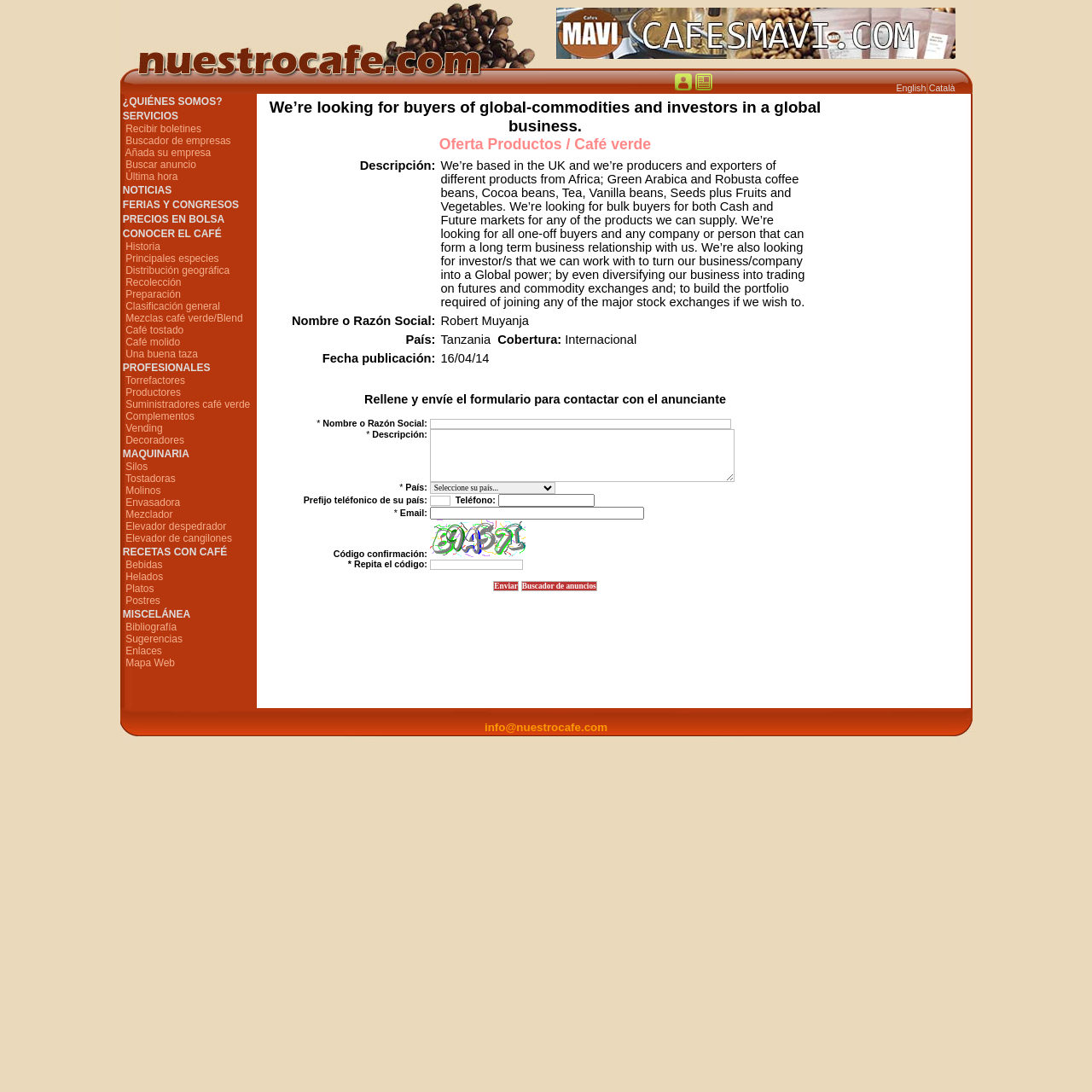Kindly determine the bounding box coordinates for the clickable area to achieve the given instruction: "Fill in the 'Nombre o Razón Social' input field".

[0.11, 0.086, 0.235, 0.099]